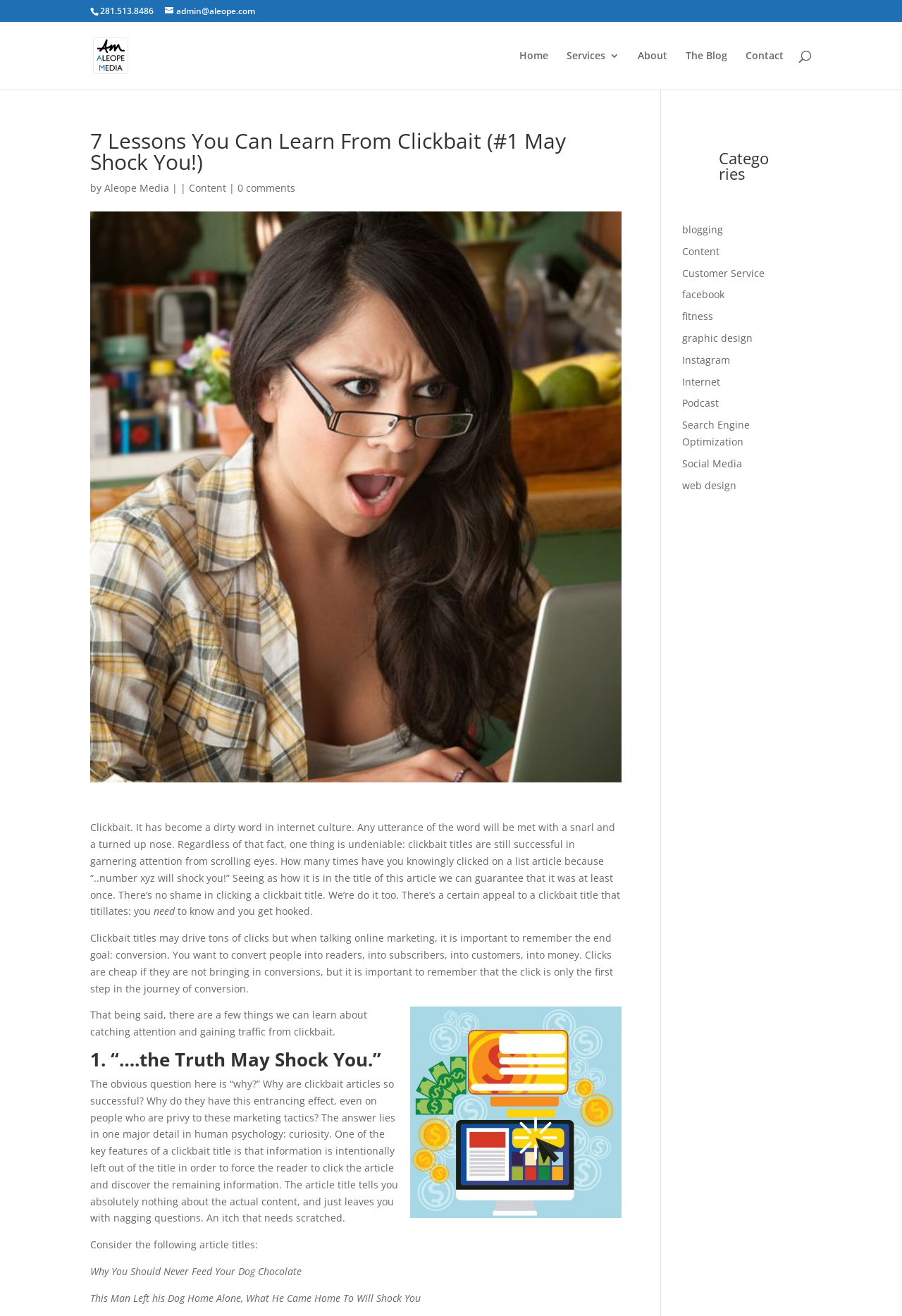What is the name of the company behind this website?
Please utilize the information in the image to give a detailed response to the question.

The name of the company can be found at the top of the page, which is Aleope Media. This is also the name of the link that appears multiple times on the page.